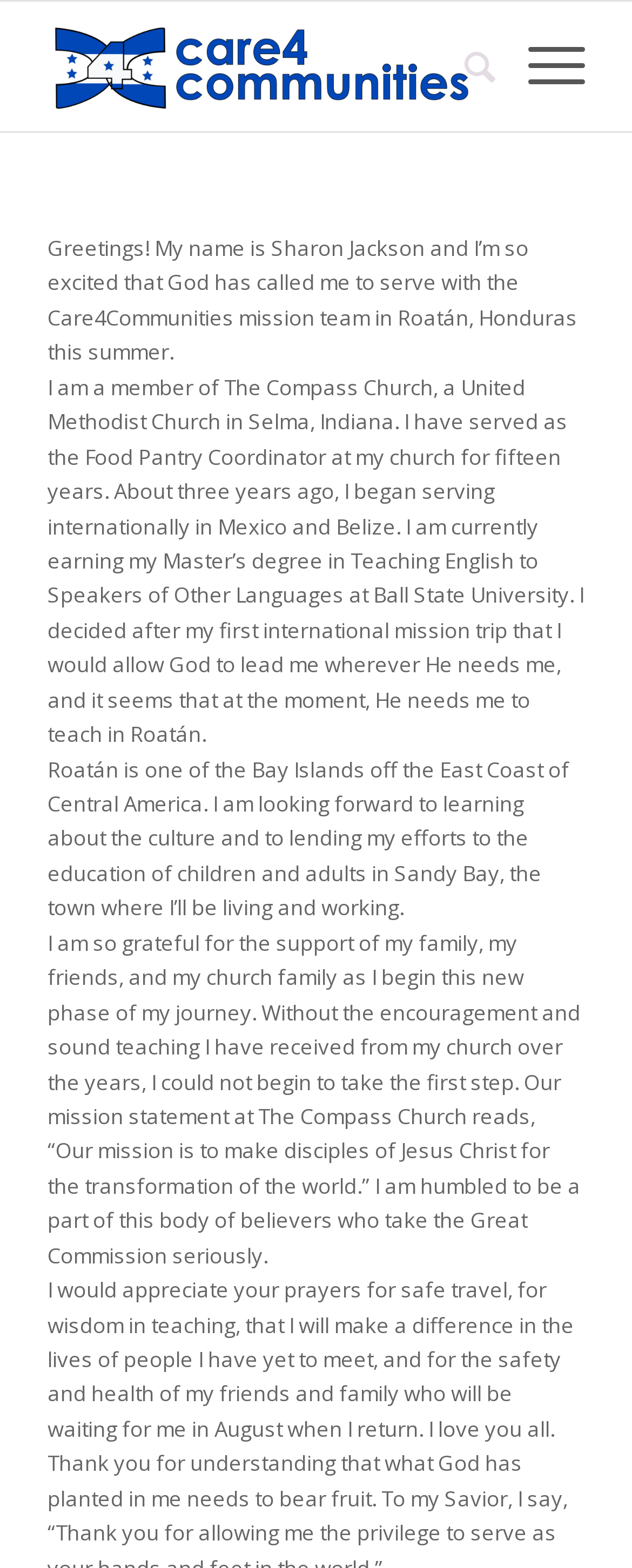What is the name of the author's church?
From the screenshot, provide a brief answer in one word or phrase.

The Compass Church